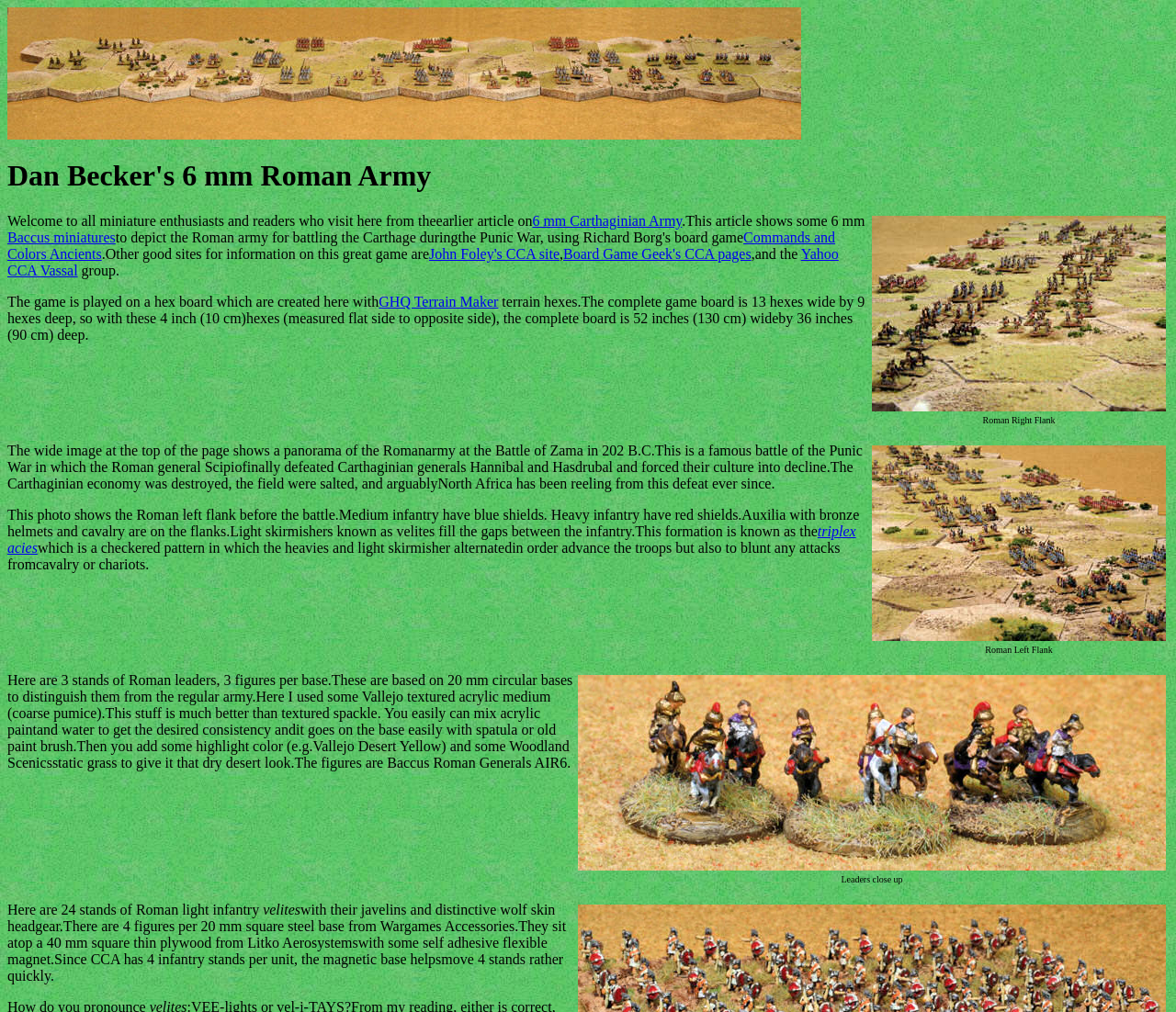Provide the bounding box coordinates for the UI element that is described by this text: "Baccus miniatures". The coordinates should be in the form of four float numbers between 0 and 1: [left, top, right, bottom].

[0.006, 0.227, 0.098, 0.242]